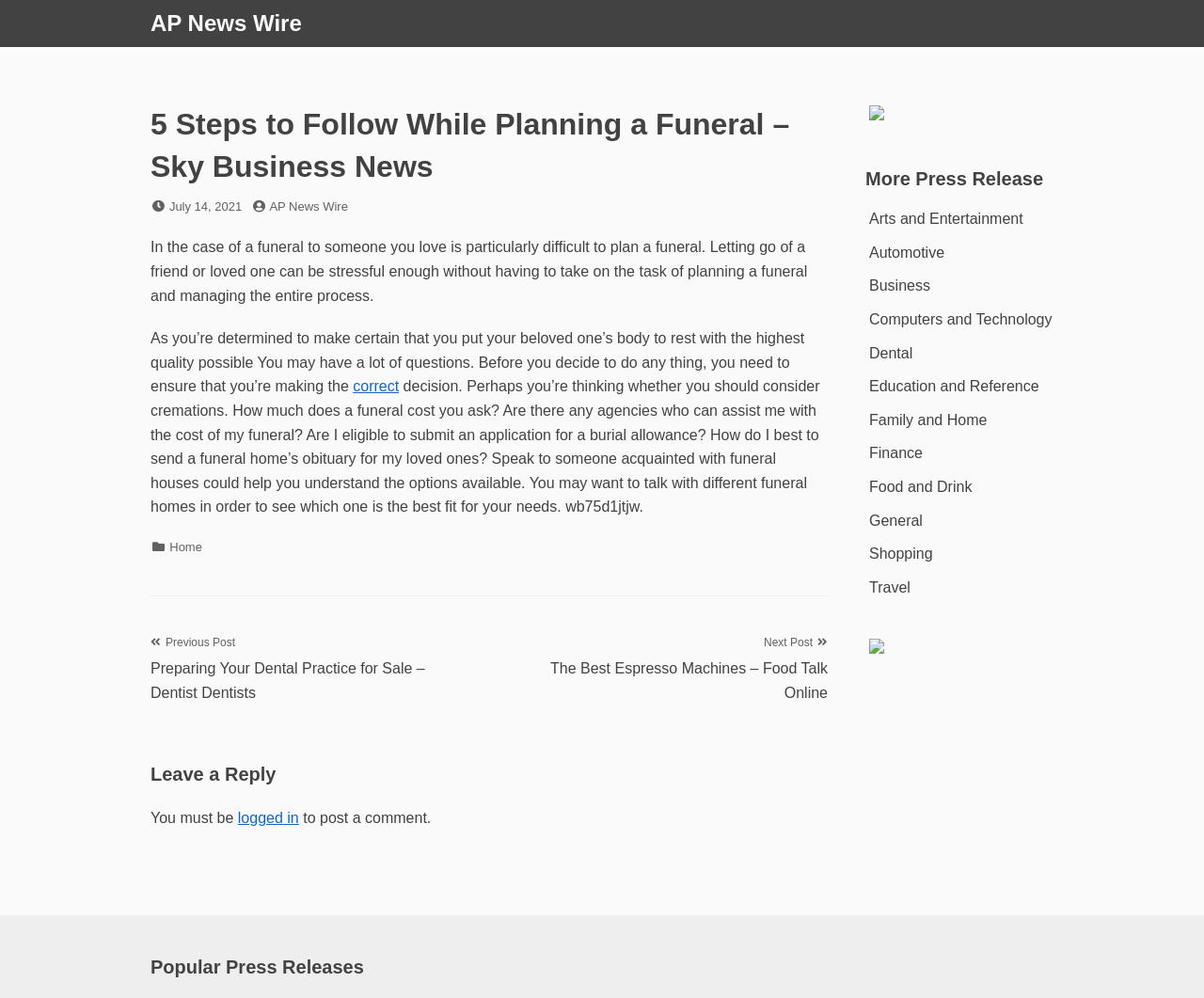Determine the bounding box coordinates for the area you should click to complete the following instruction: "View the next post about the best espresso machines".

[0.434, 0.635, 0.688, 0.702]